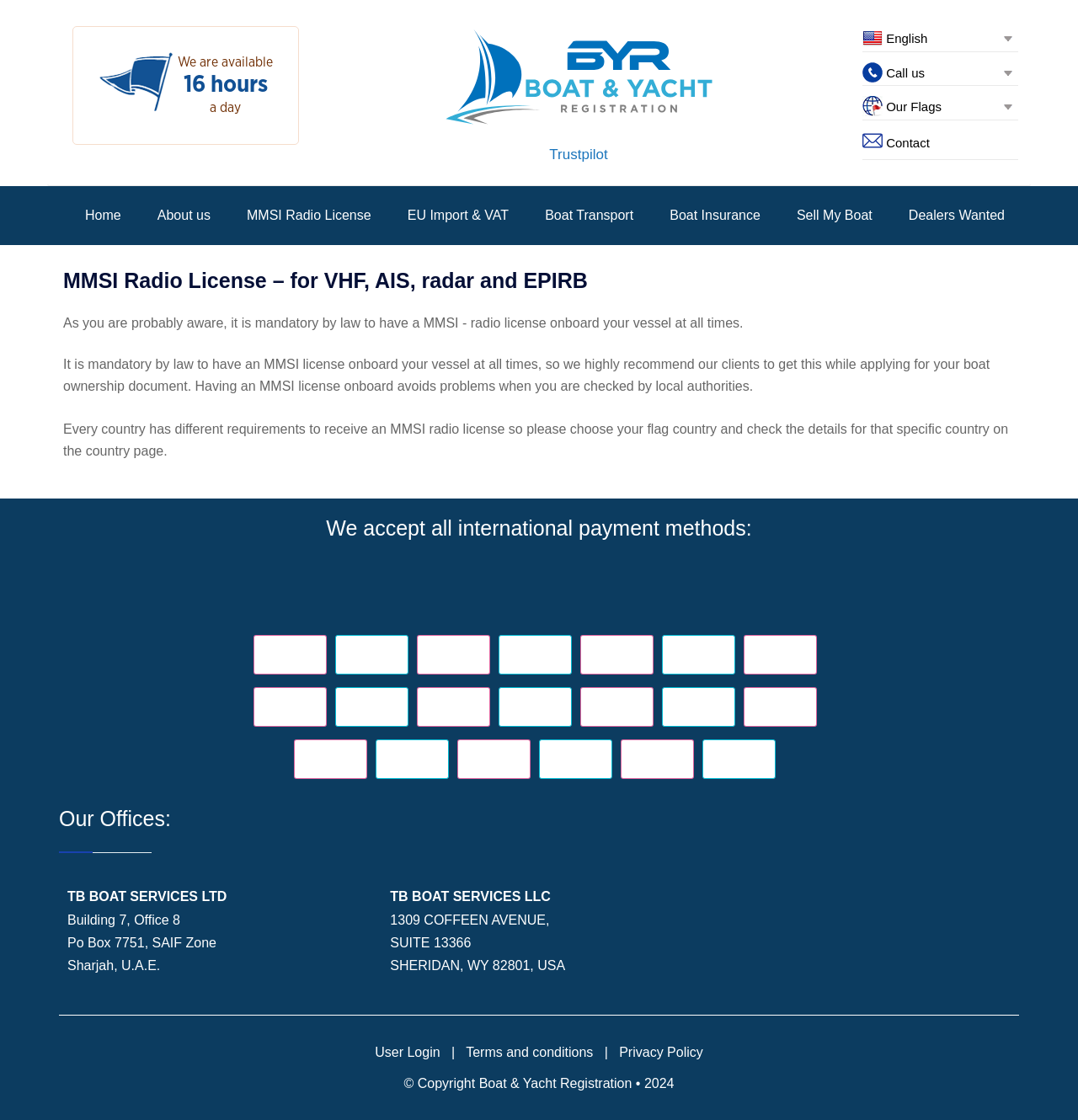Pinpoint the bounding box coordinates of the element to be clicked to execute the instruction: "Click on the 'User Login' link".

[0.348, 0.933, 0.408, 0.946]